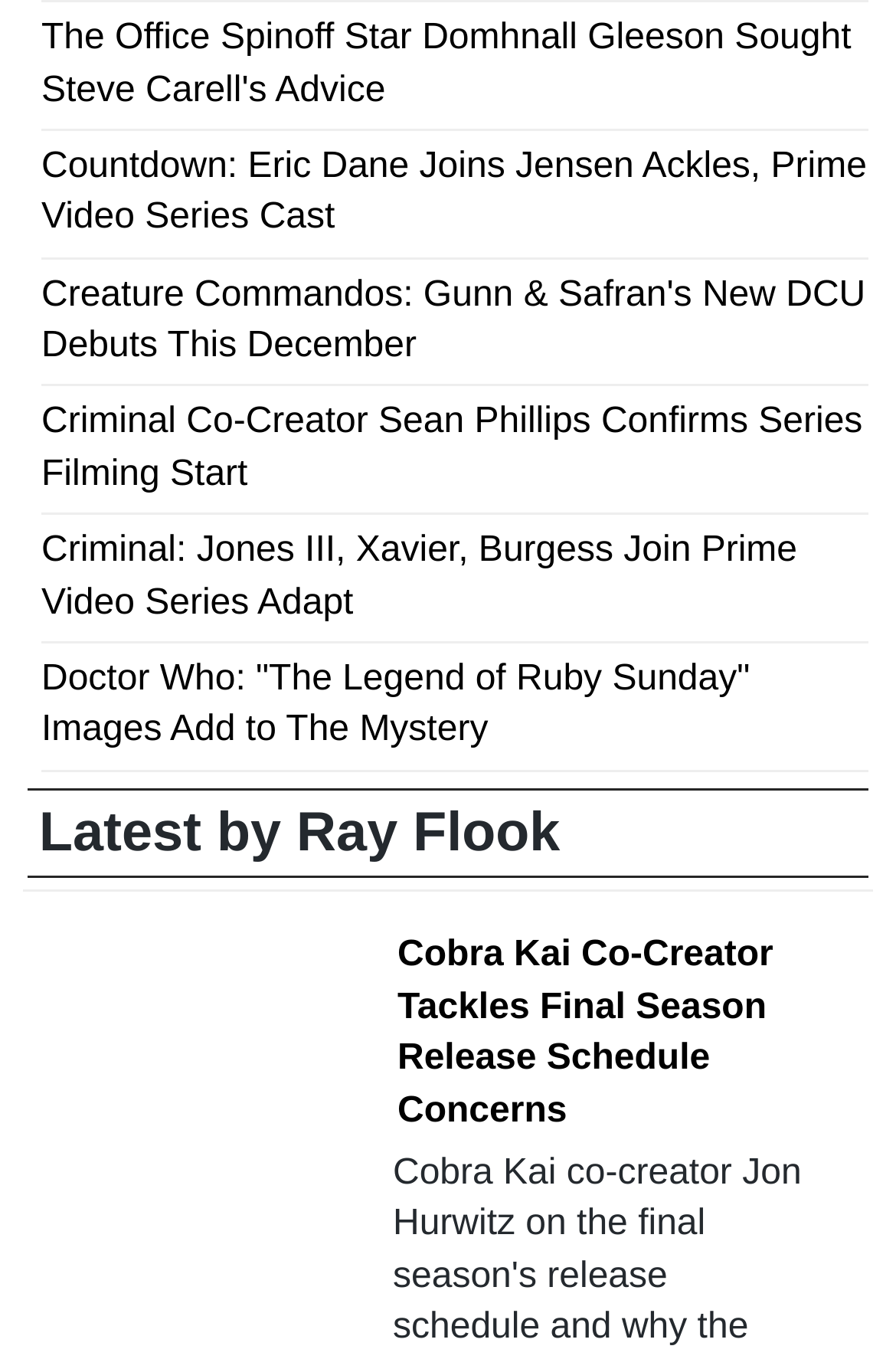Identify the bounding box coordinates for the region to click in order to carry out this instruction: "Check out the article about Doctor Who". Provide the coordinates using four float numbers between 0 and 1, formatted as [left, top, right, bottom].

[0.046, 0.485, 0.837, 0.552]